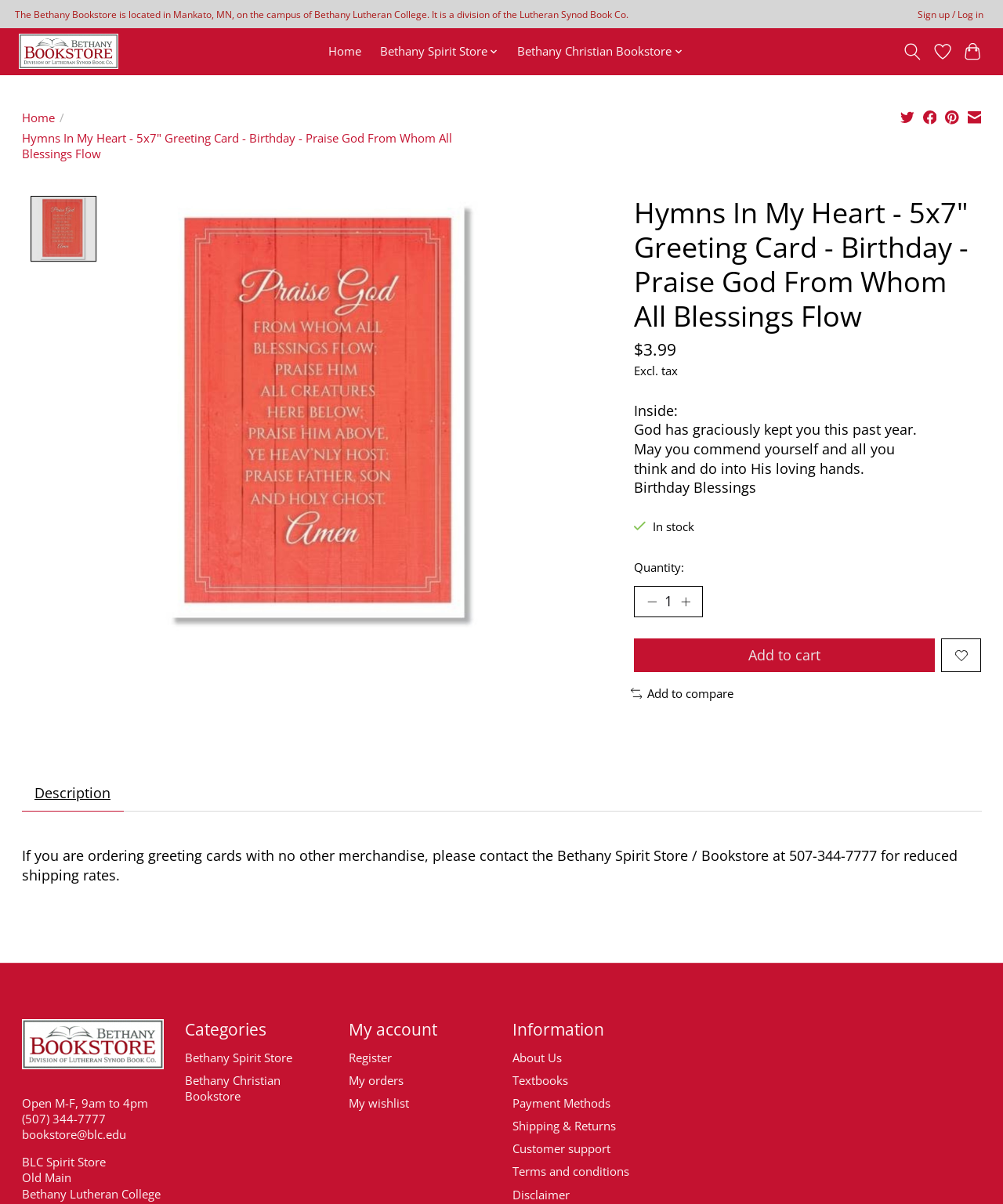Please determine the bounding box coordinates of the area that needs to be clicked to complete this task: 'Go to wishlist'. The coordinates must be four float numbers between 0 and 1, formatted as [left, top, right, bottom].

[0.928, 0.031, 0.951, 0.055]